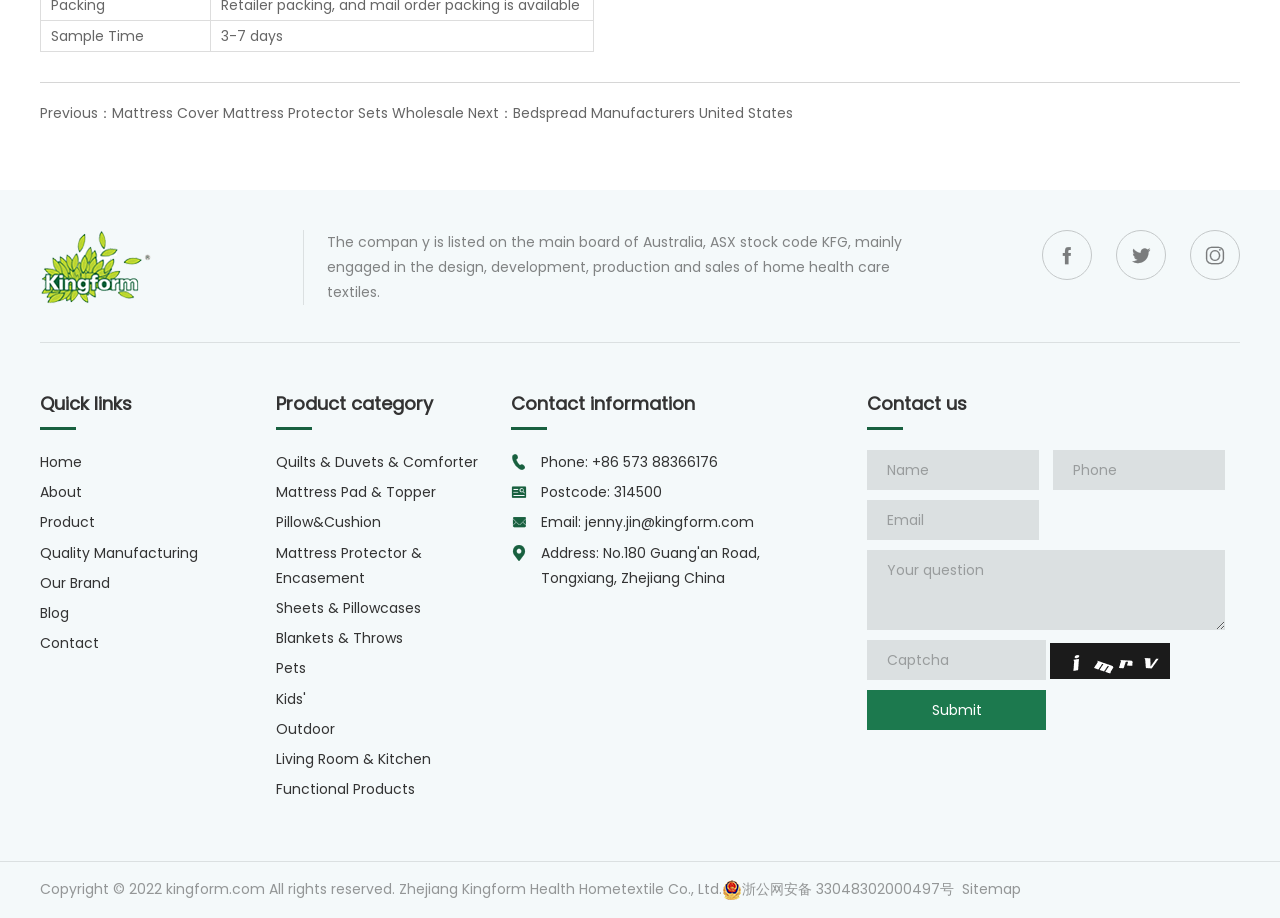Provide a one-word or short-phrase response to the question:
What is the purpose of the 'Quick links' section?

To provide quick access to important pages